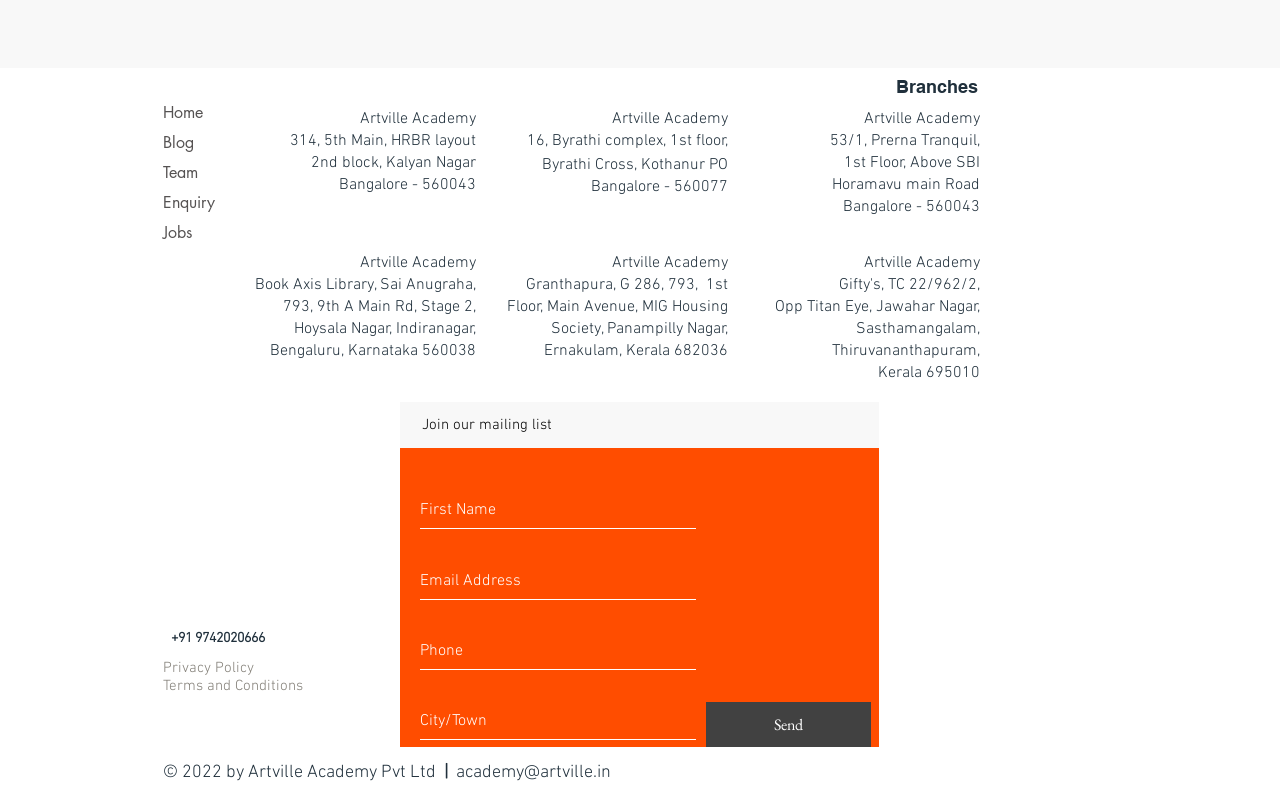What is the purpose of the 'Slideshow' region?
Answer the question based on the image using a single word or a brief phrase.

To join the mailing list